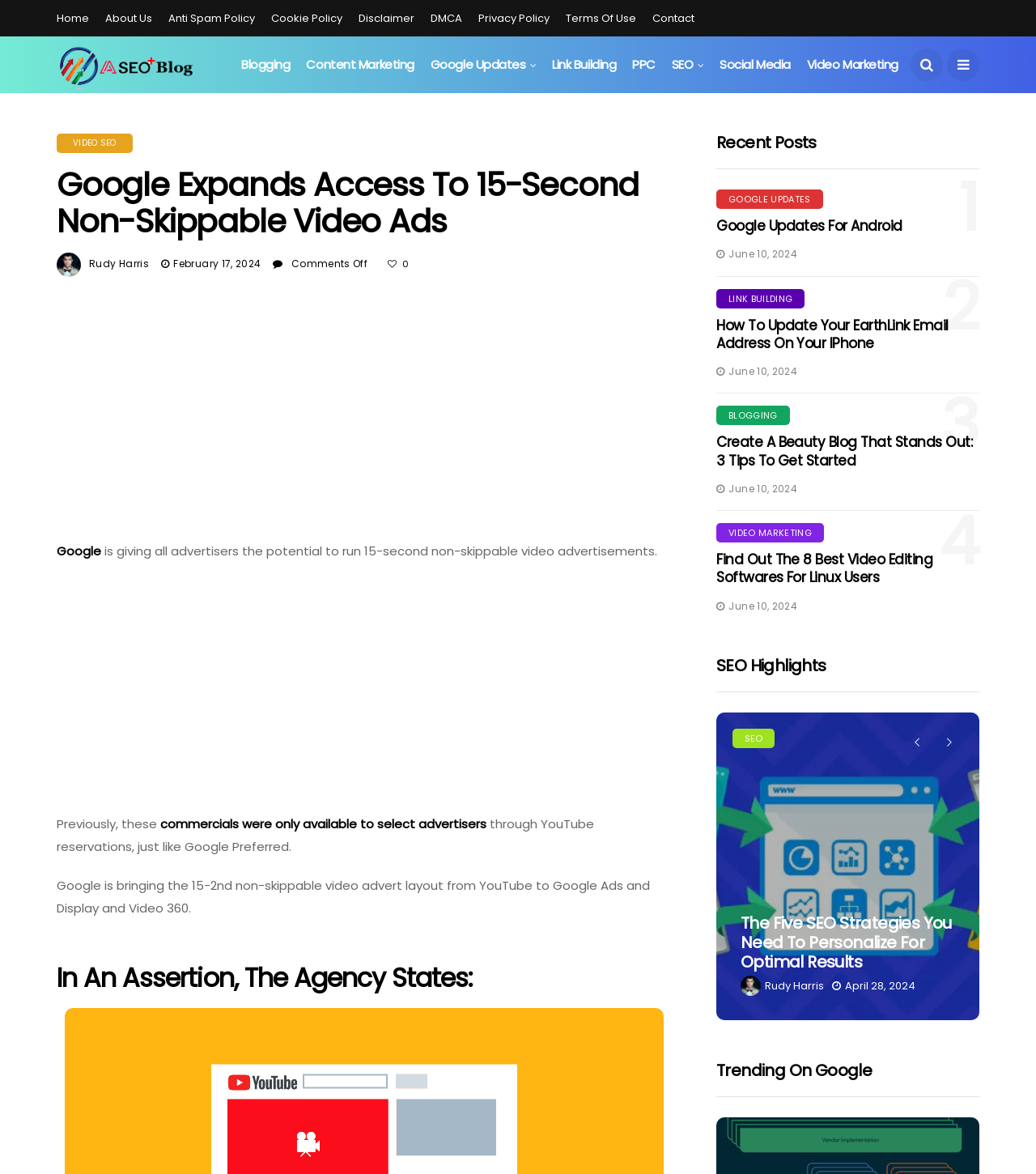What categories are available in the blog?
Provide a short answer using one word or a brief phrase based on the image.

SEO, Blogging, Content Marketing, etc.